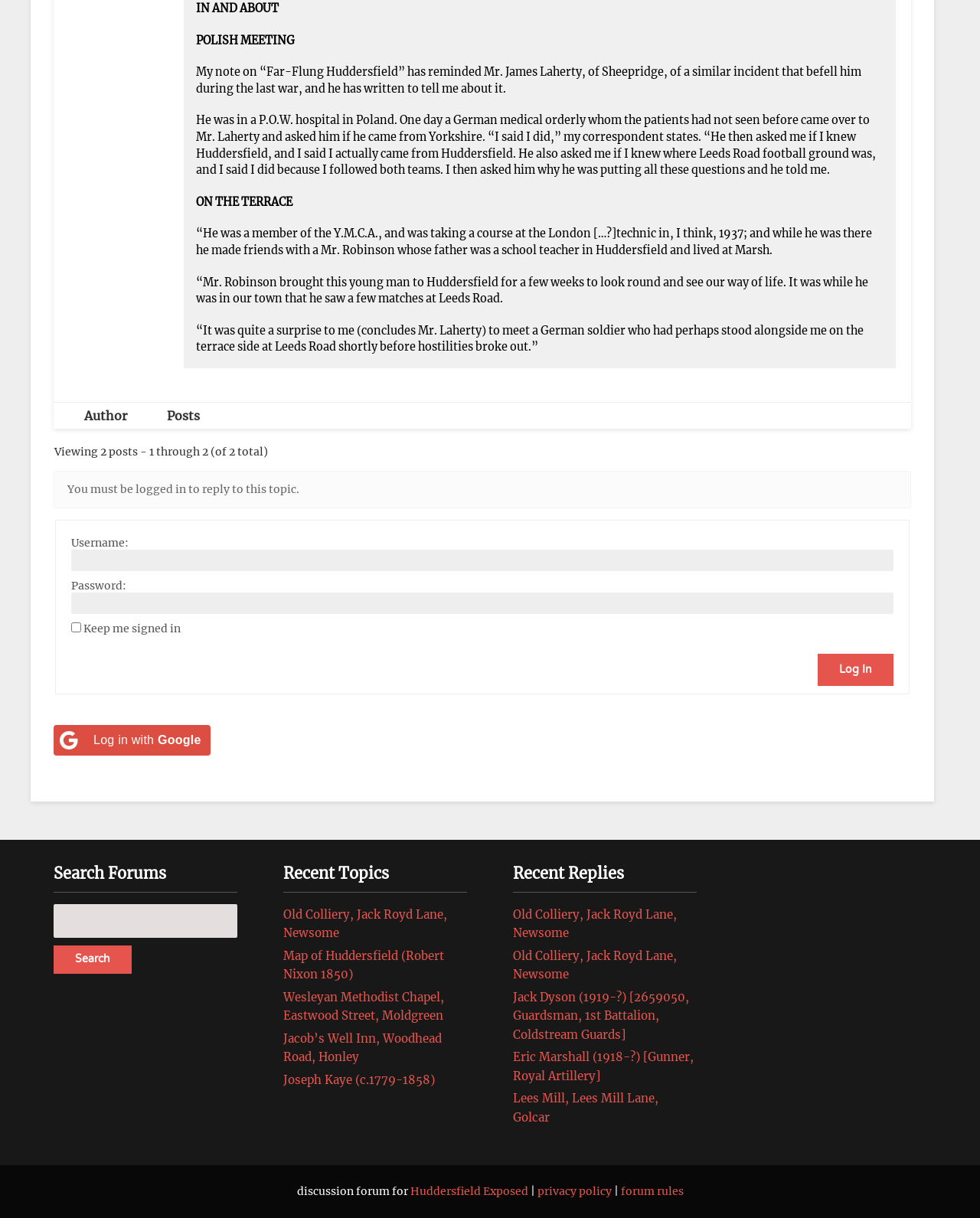Using the provided element description: "name="bbp_search"", determine the bounding box coordinates of the corresponding UI element in the screenshot.

[0.055, 0.742, 0.242, 0.77]